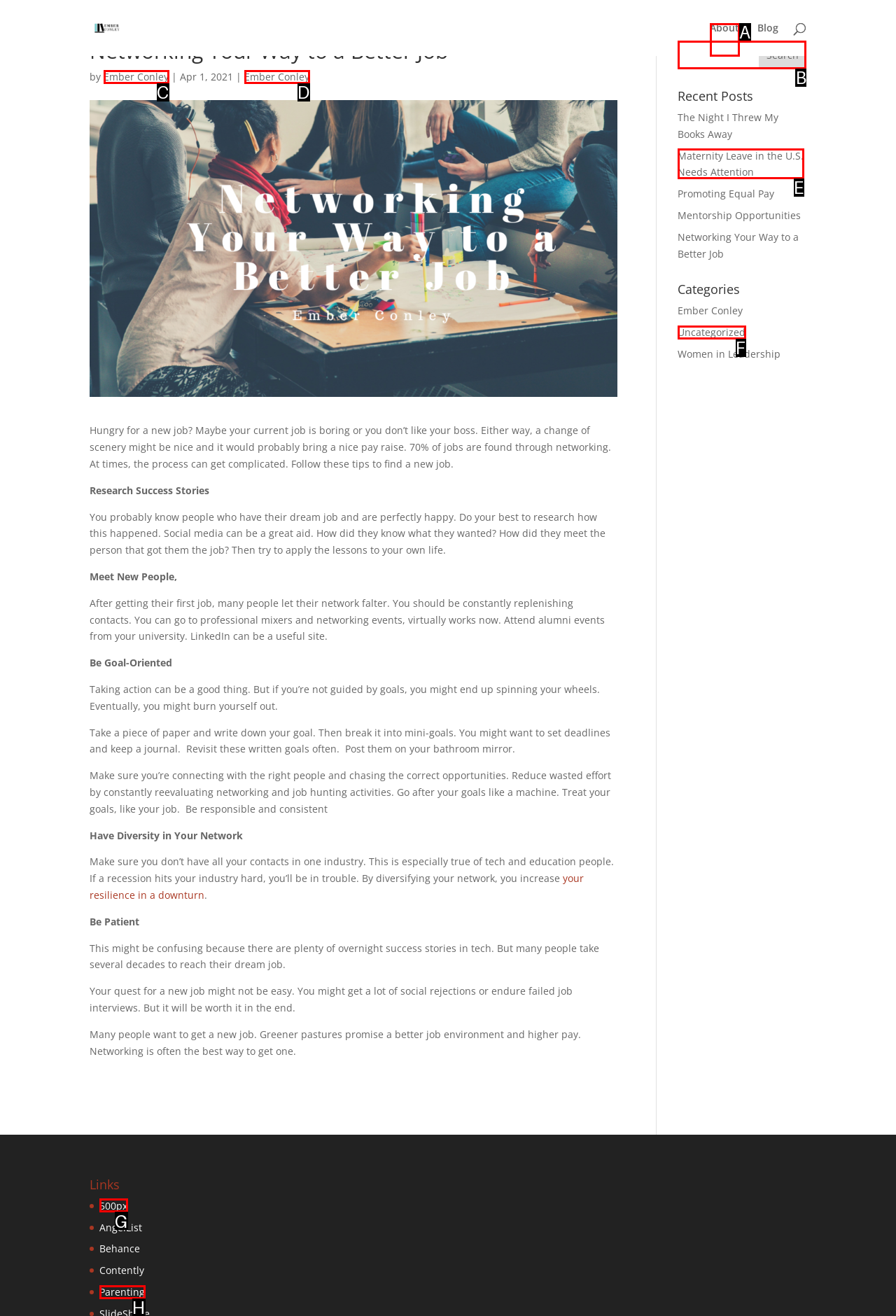Identify the HTML element that matches the description: 500px
Respond with the letter of the correct option.

G